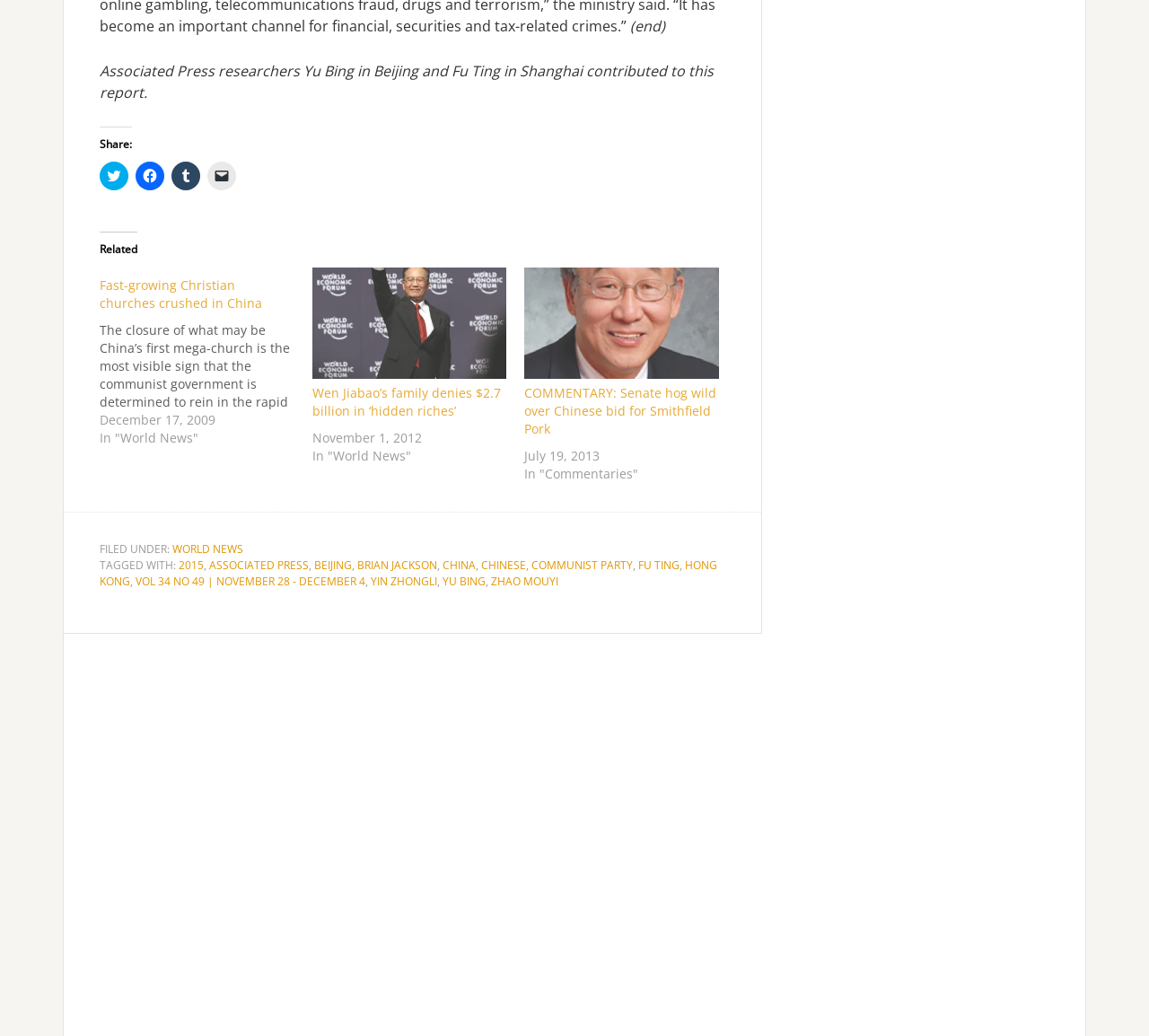Point out the bounding box coordinates of the section to click in order to follow this instruction: "Share on Twitter".

[0.087, 0.156, 0.112, 0.184]